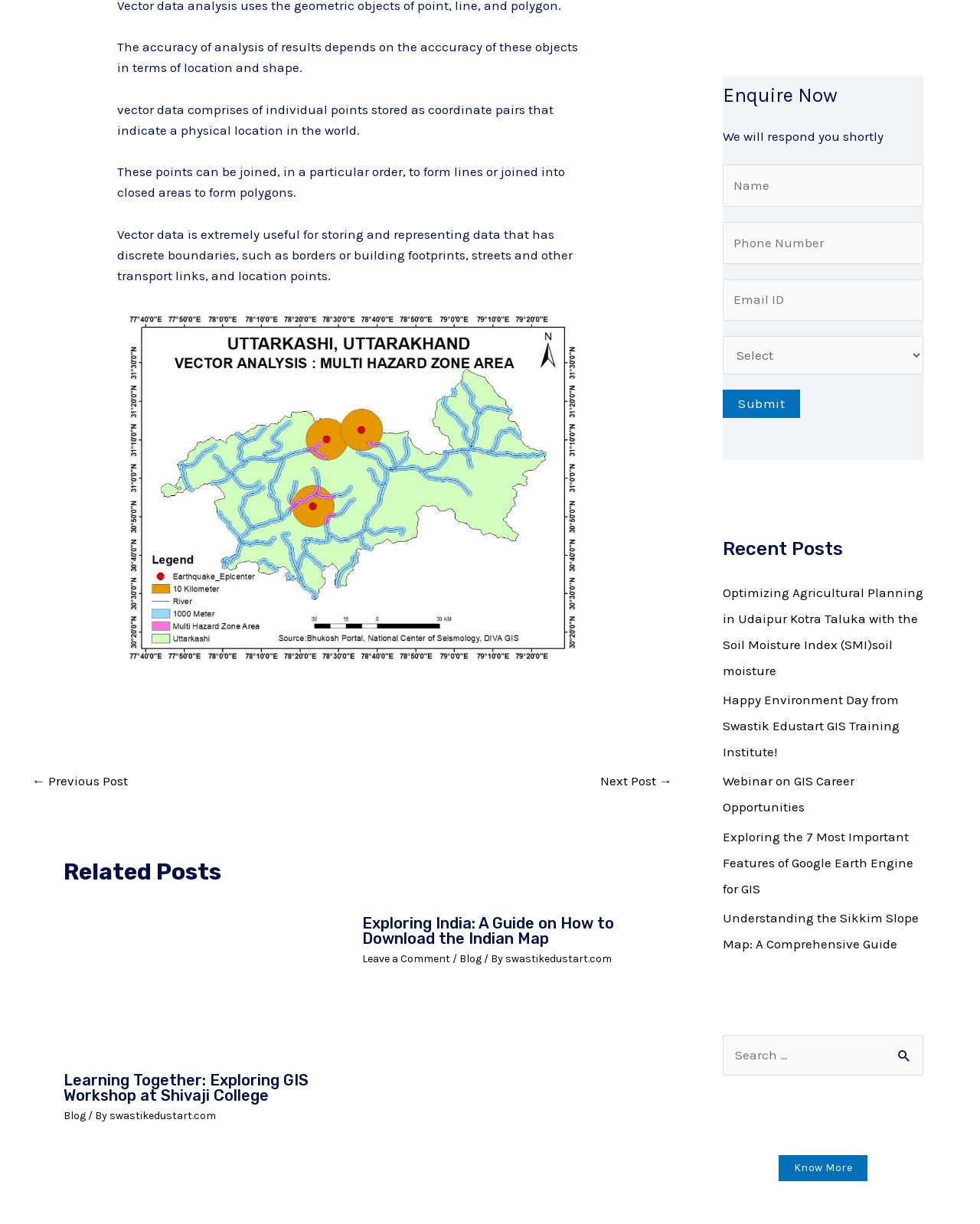Using the provided element description: "Cloudflare", determine the bounding box coordinates of the corresponding UI element in the screenshot.

None